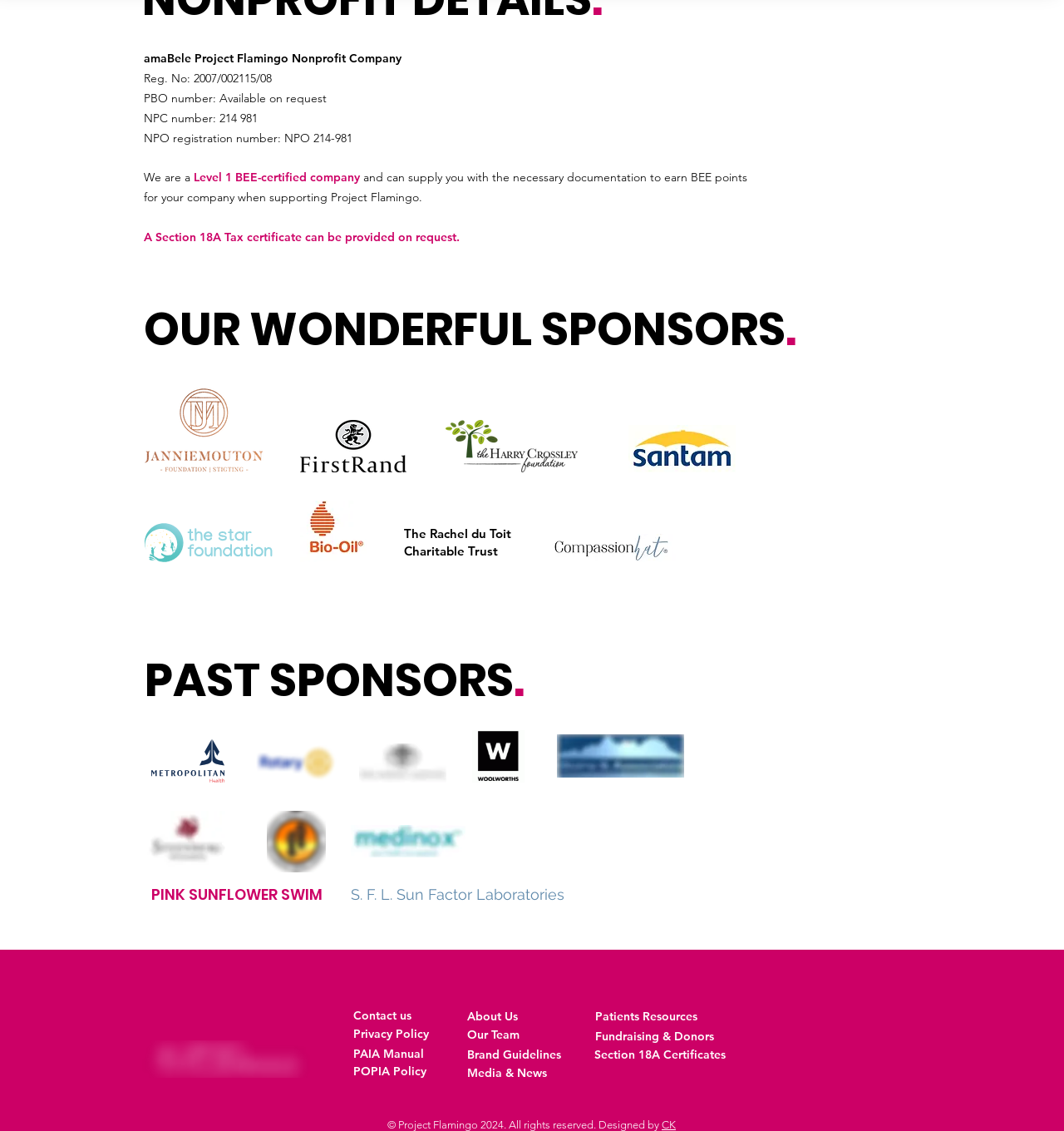Kindly determine the bounding box coordinates for the clickable area to achieve the given instruction: "Check the 'Section 18A Certificates' link".

[0.559, 0.928, 0.682, 0.939]